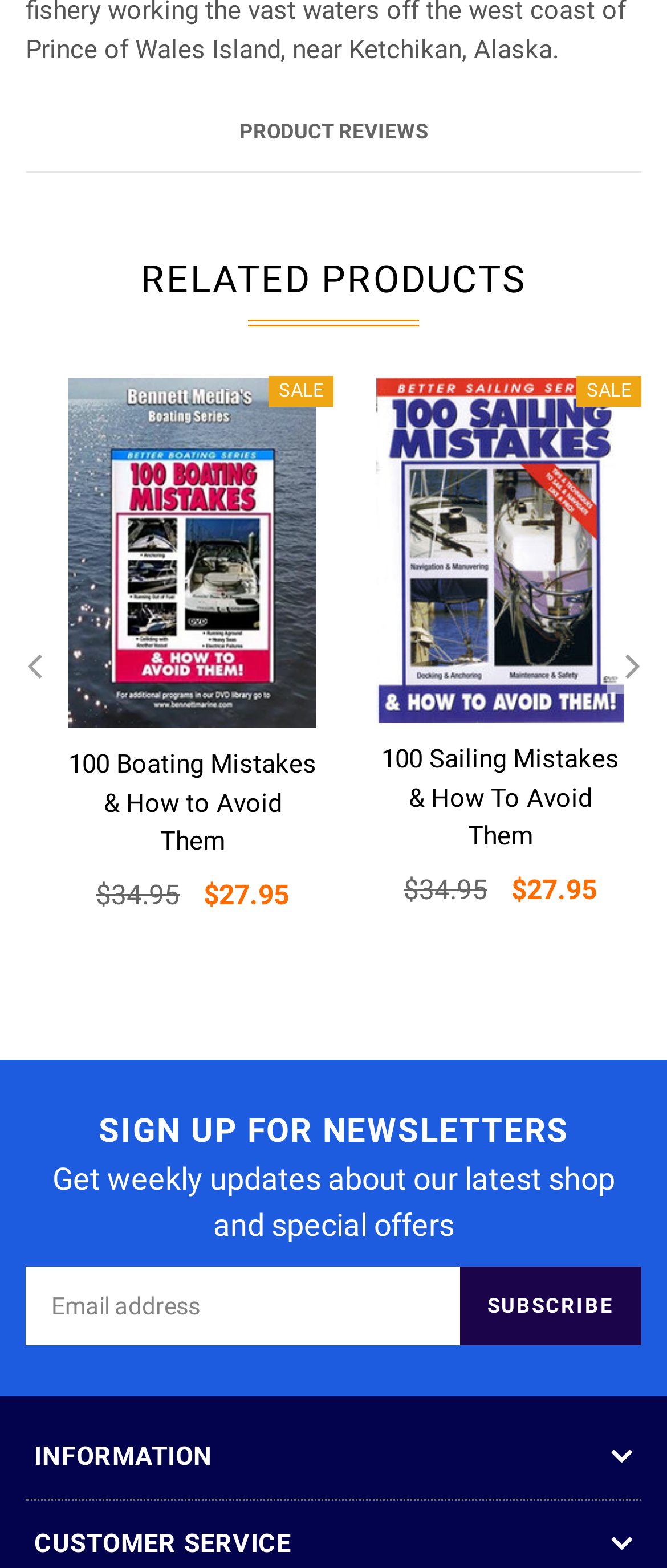Could you highlight the region that needs to be clicked to execute the instruction: "Select the '100 Boating Mistakes & How to Avoid Them' option"?

[0.038, 0.23, 0.5, 0.617]